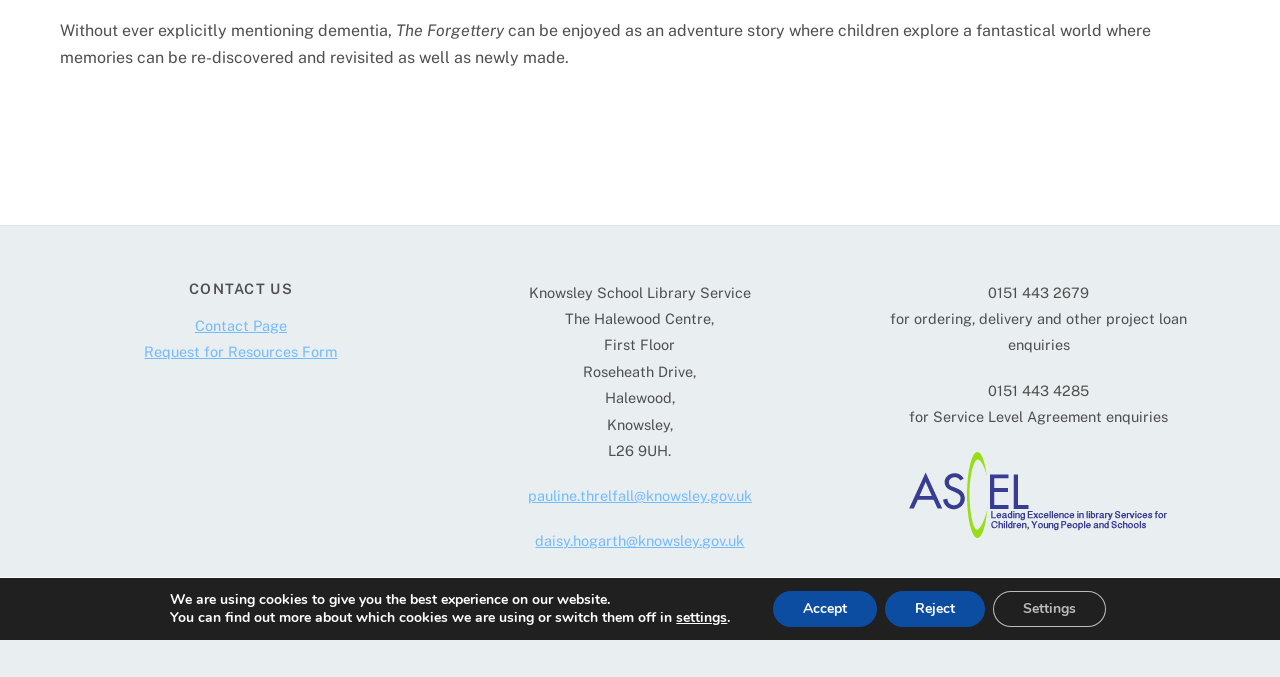From the webpage screenshot, identify the region described by settings. Provide the bounding box coordinates as (top-left x, top-left y, bottom-right x, bottom-right y), with each value being a floating point number between 0 and 1.

[0.528, 0.9, 0.568, 0.926]